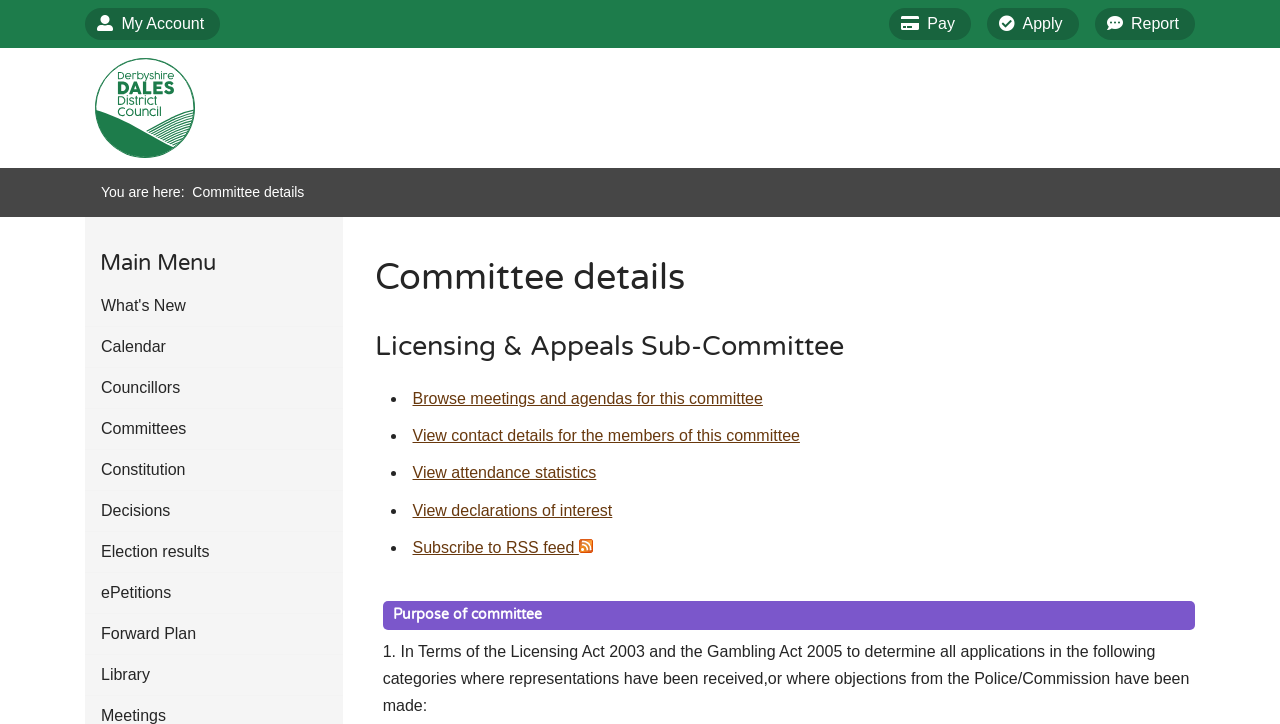Could you determine the bounding box coordinates of the clickable element to complete the instruction: "View declarations of interest"? Provide the coordinates as four float numbers between 0 and 1, i.e., [left, top, right, bottom].

[0.322, 0.693, 0.478, 0.716]